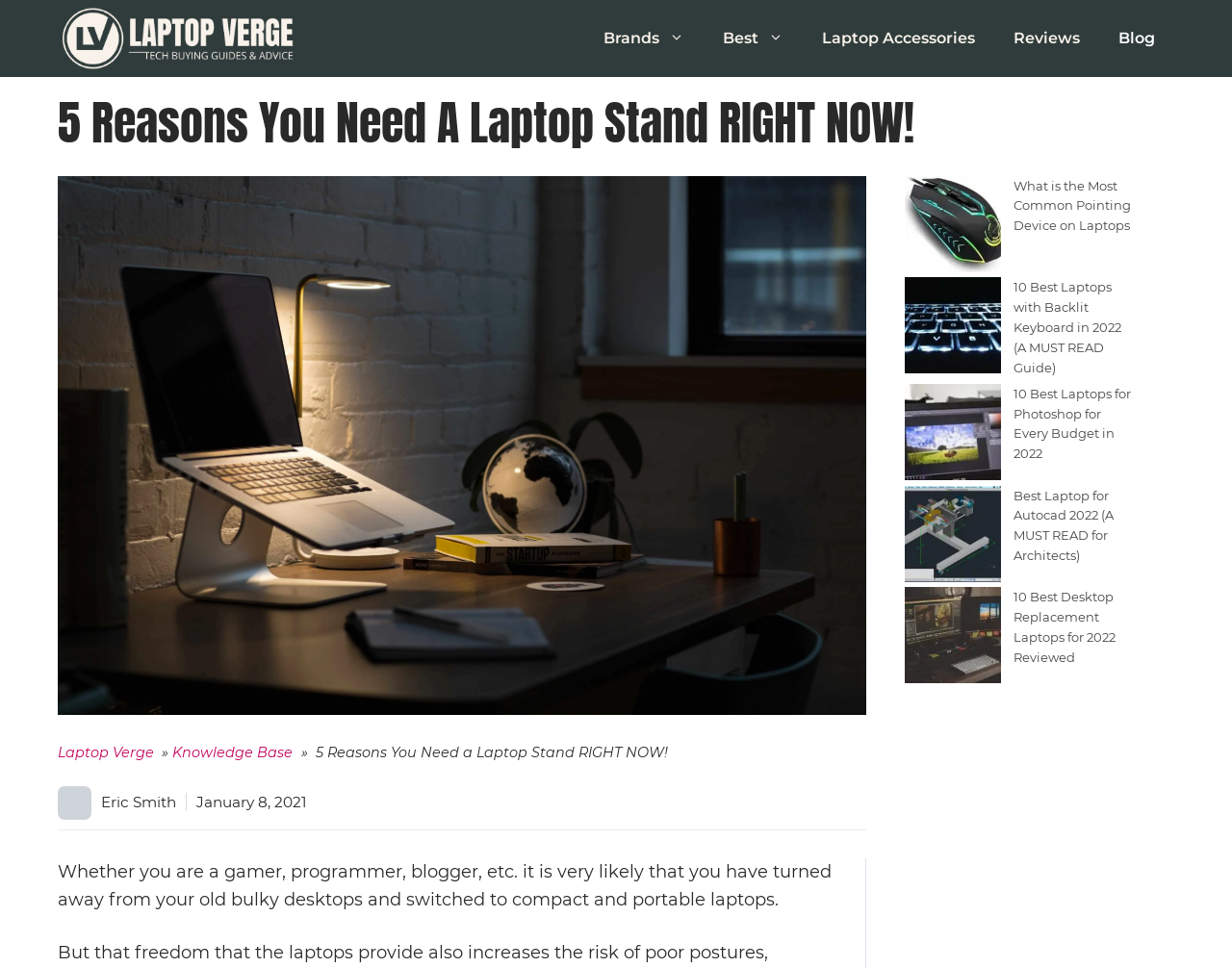Identify the bounding box coordinates of the specific part of the webpage to click to complete this instruction: "Check the blog post by Eric Smith".

[0.082, 0.819, 0.143, 0.838]